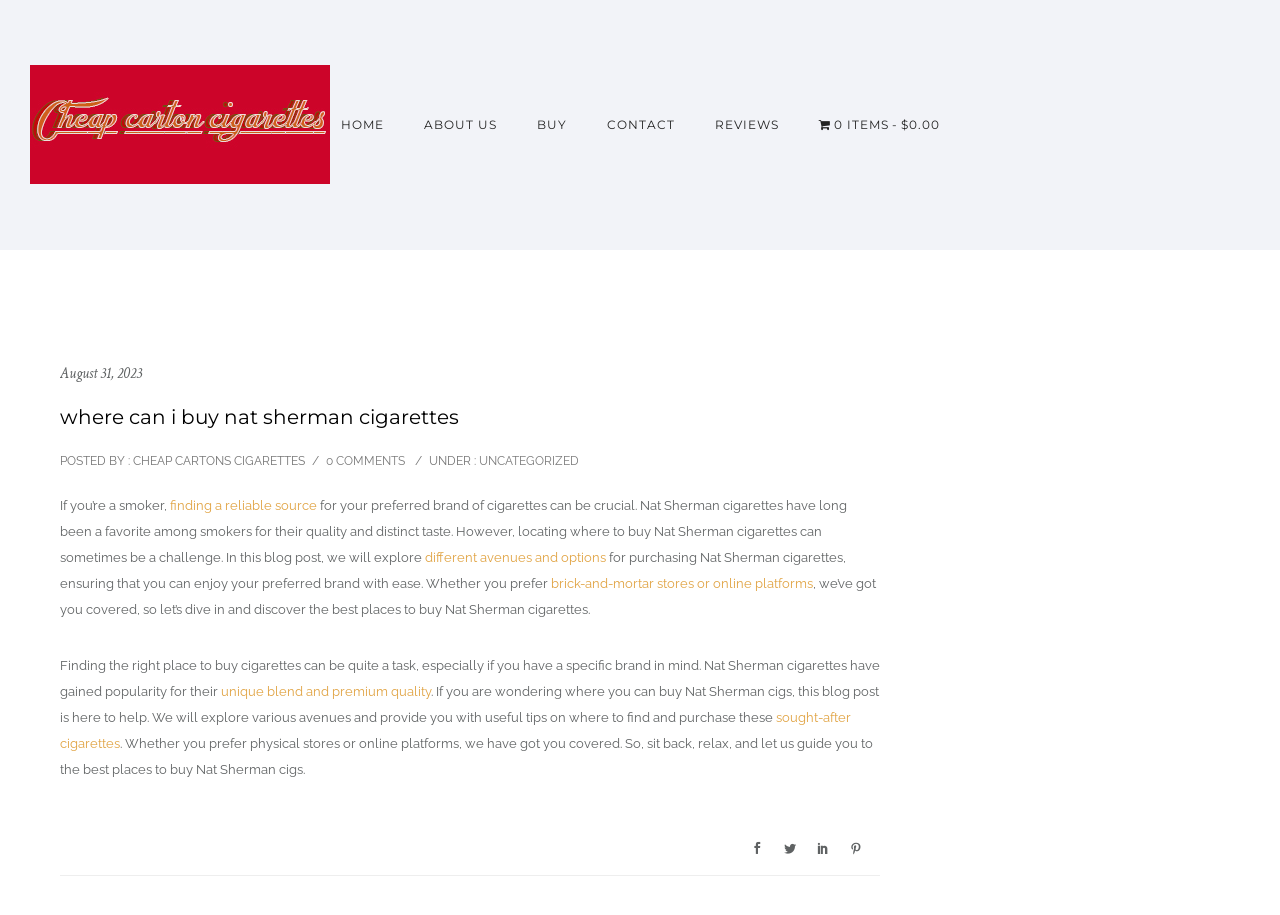What is the quality of Nat Sherman cigarettes?
Please give a detailed and elaborate explanation in response to the question.

According to the webpage, Nat Sherman cigarettes have gained popularity for their unique blend and premium quality, which is mentioned in the article as one of the reasons why smokers prefer this brand.